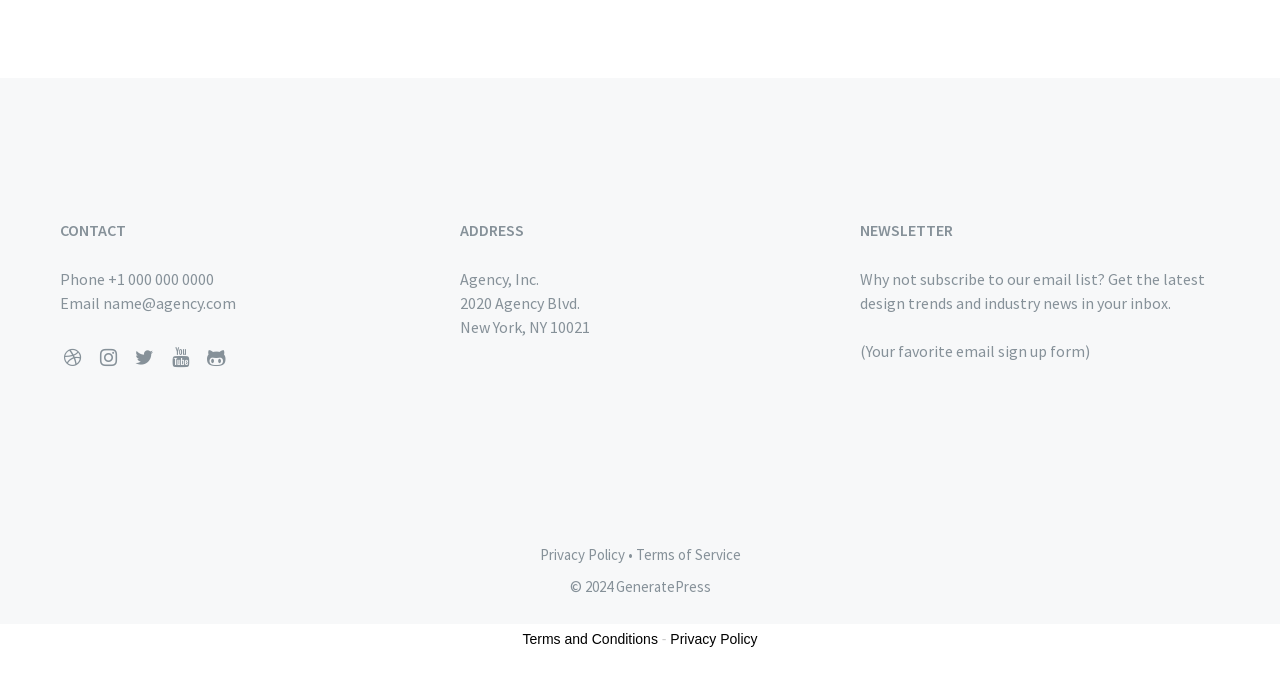Using the description "Privacy Policy", locate and provide the bounding box of the UI element.

[0.524, 0.93, 0.592, 0.954]